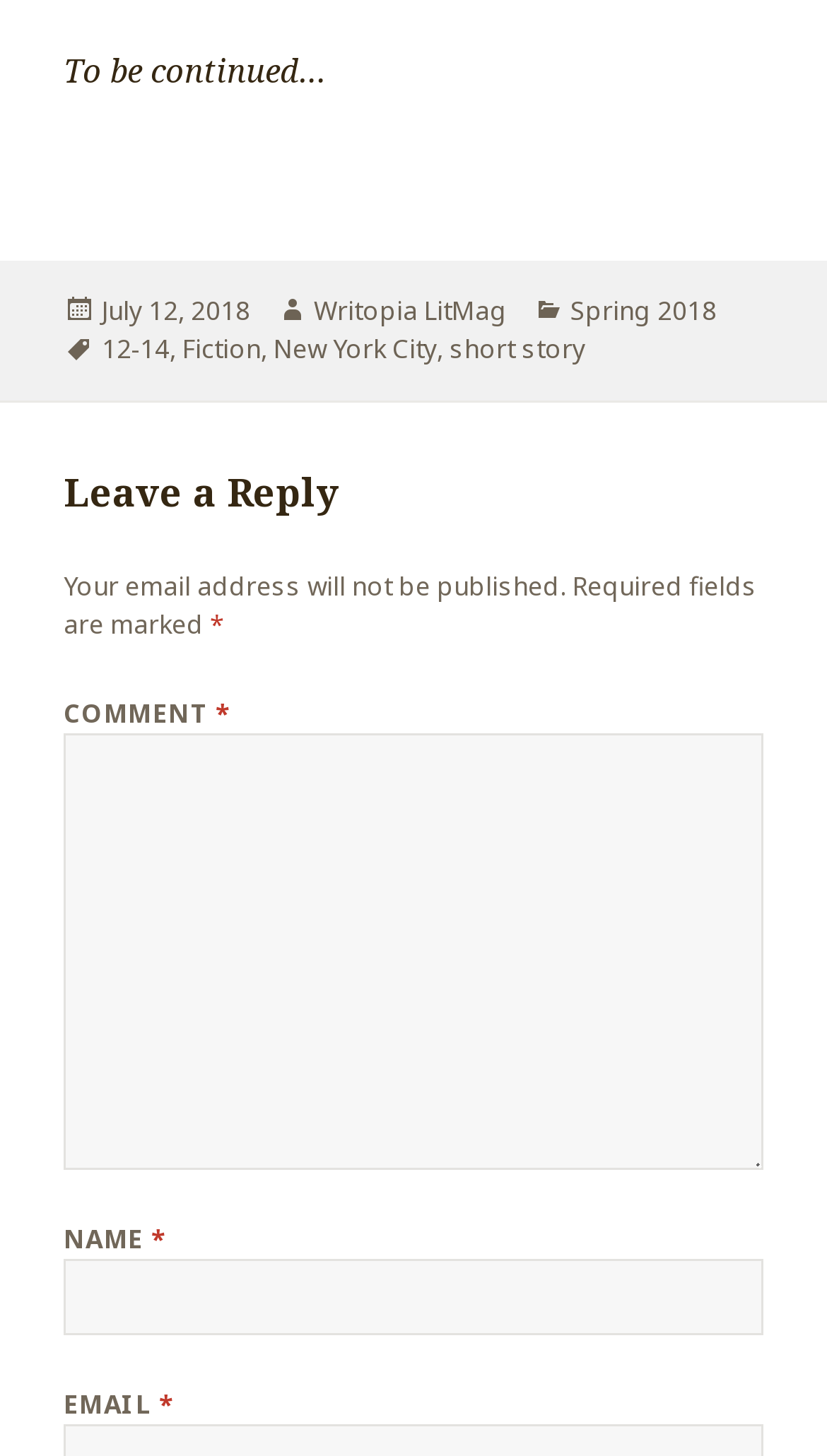Find the bounding box coordinates of the element I should click to carry out the following instruction: "Click on the link to view all posts tagged with Fiction".

[0.22, 0.227, 0.315, 0.253]